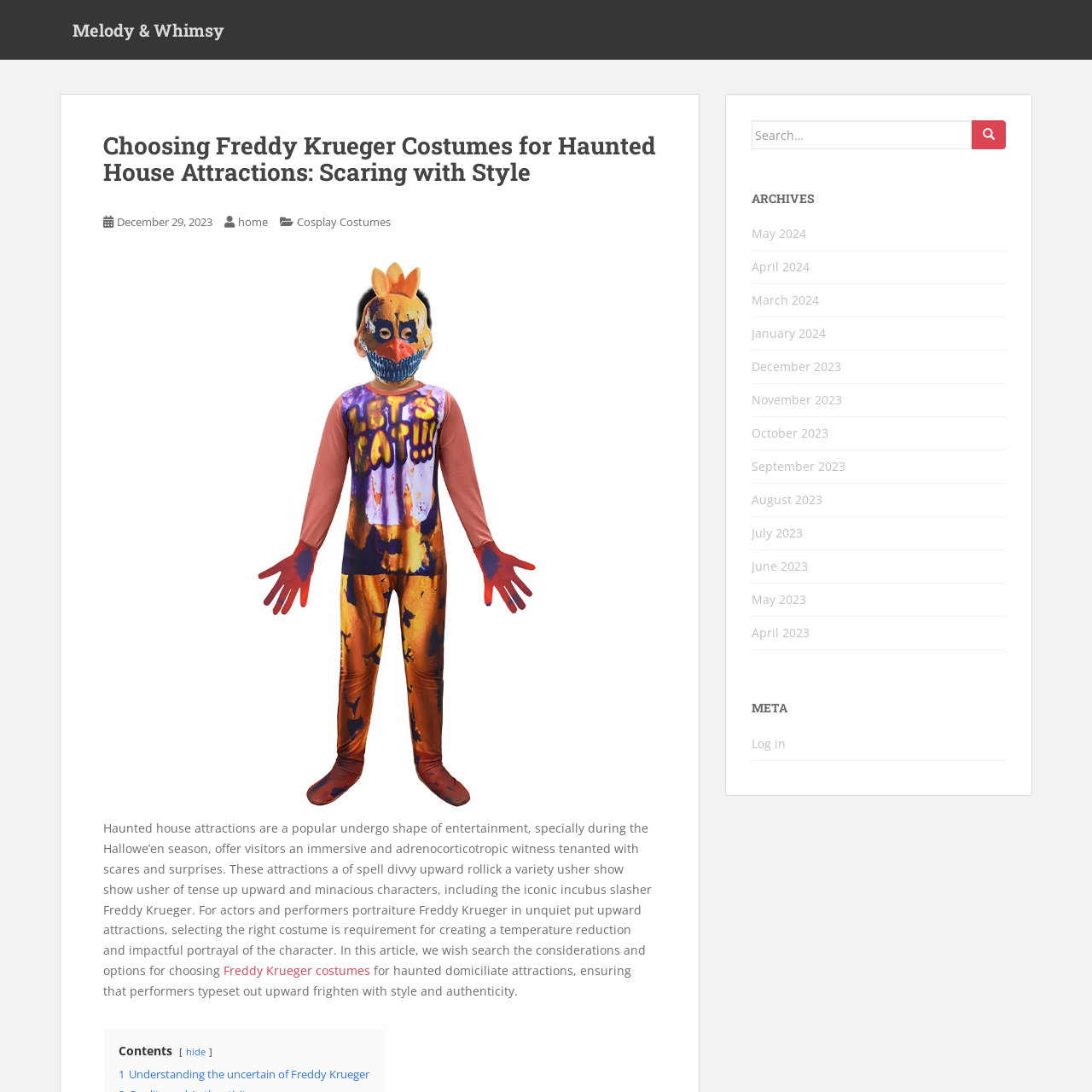Answer the question in a single word or phrase:
What is the topic of the article?

Freddy Krueger costumes